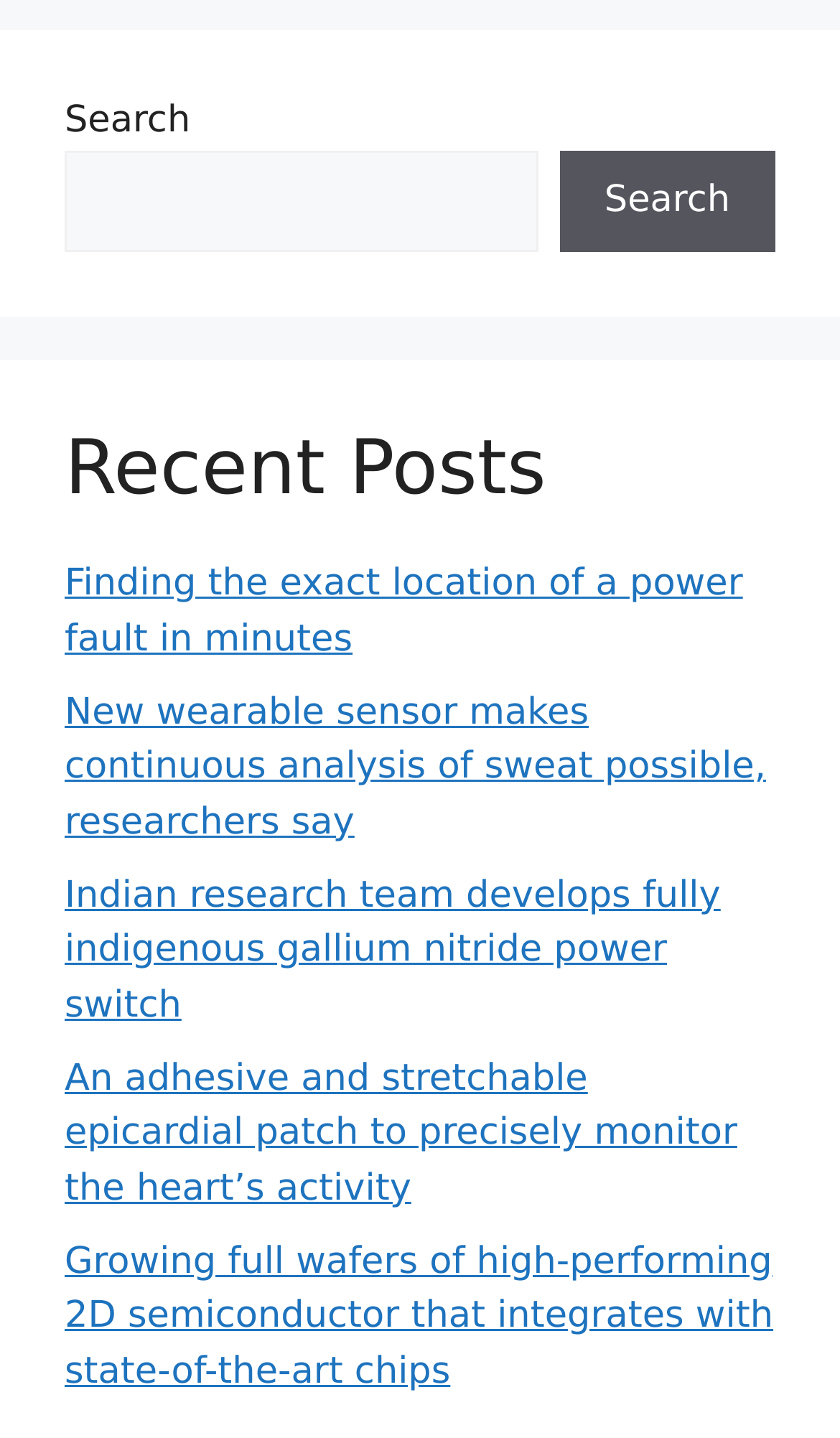Identify and provide the bounding box for the element described by: "Search".

[0.666, 0.105, 0.923, 0.176]